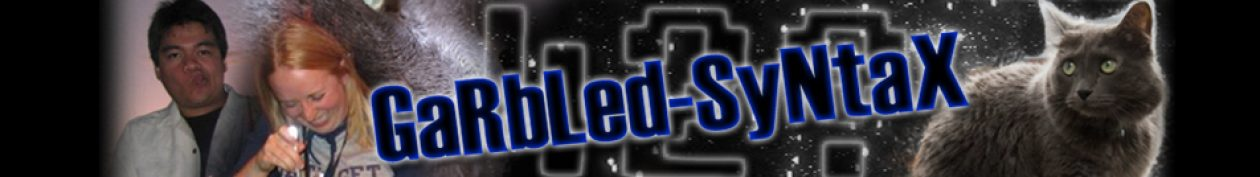How many individuals are captured in the image?
Provide a detailed and well-explained answer to the question.

On the left side of the image, two individuals are captured: one person with dark hair and casual attire, and the other with long blonde hair, holding a drink and smiling.